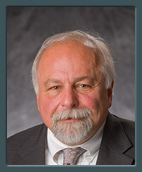In which regions does Granger Legal Consulting offer legal services?
Give a detailed response to the question by analyzing the screenshot.

According to the caption, Granger Legal Consulting, the firm associated with Mark S. Granger, offers legal services and expertise particularly in the New York and Massachusetts regions.